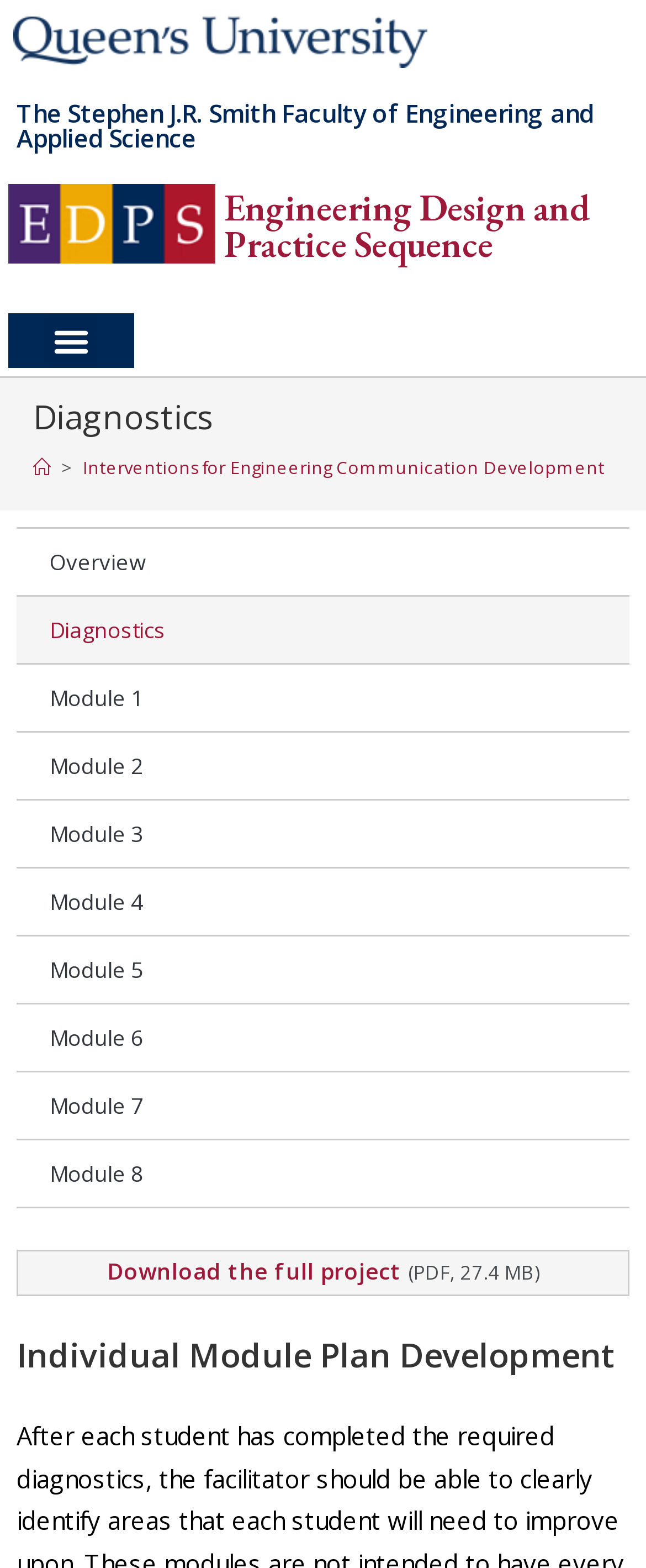Please specify the coordinates of the bounding box for the element that should be clicked to carry out this instruction: "Go to the Home page". The coordinates must be four float numbers between 0 and 1, formatted as [left, top, right, bottom].

[0.051, 0.291, 0.079, 0.306]